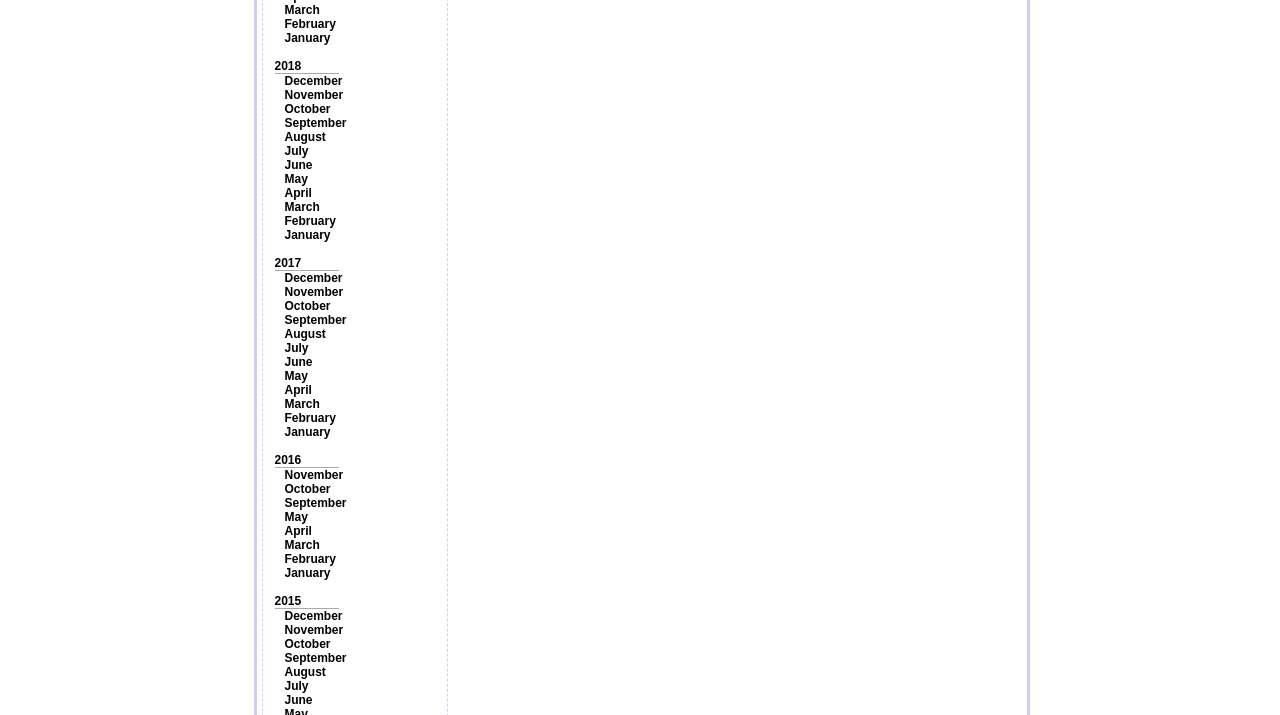Kindly determine the bounding box coordinates of the area that needs to be clicked to fulfill this instruction: "Click on March".

[0.222, 0.004, 0.25, 0.024]